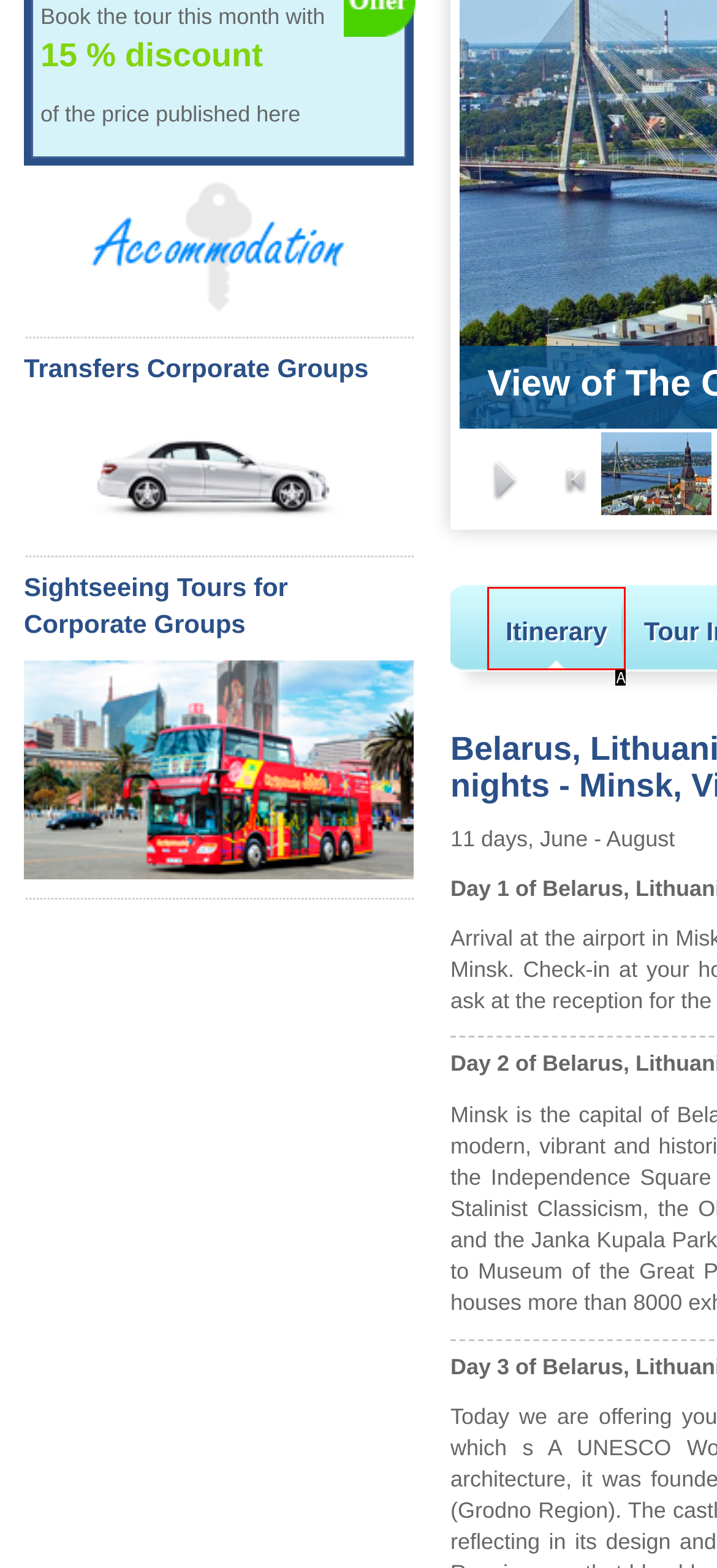Tell me which option best matches the description: Itinerary
Answer with the option's letter from the given choices directly.

A